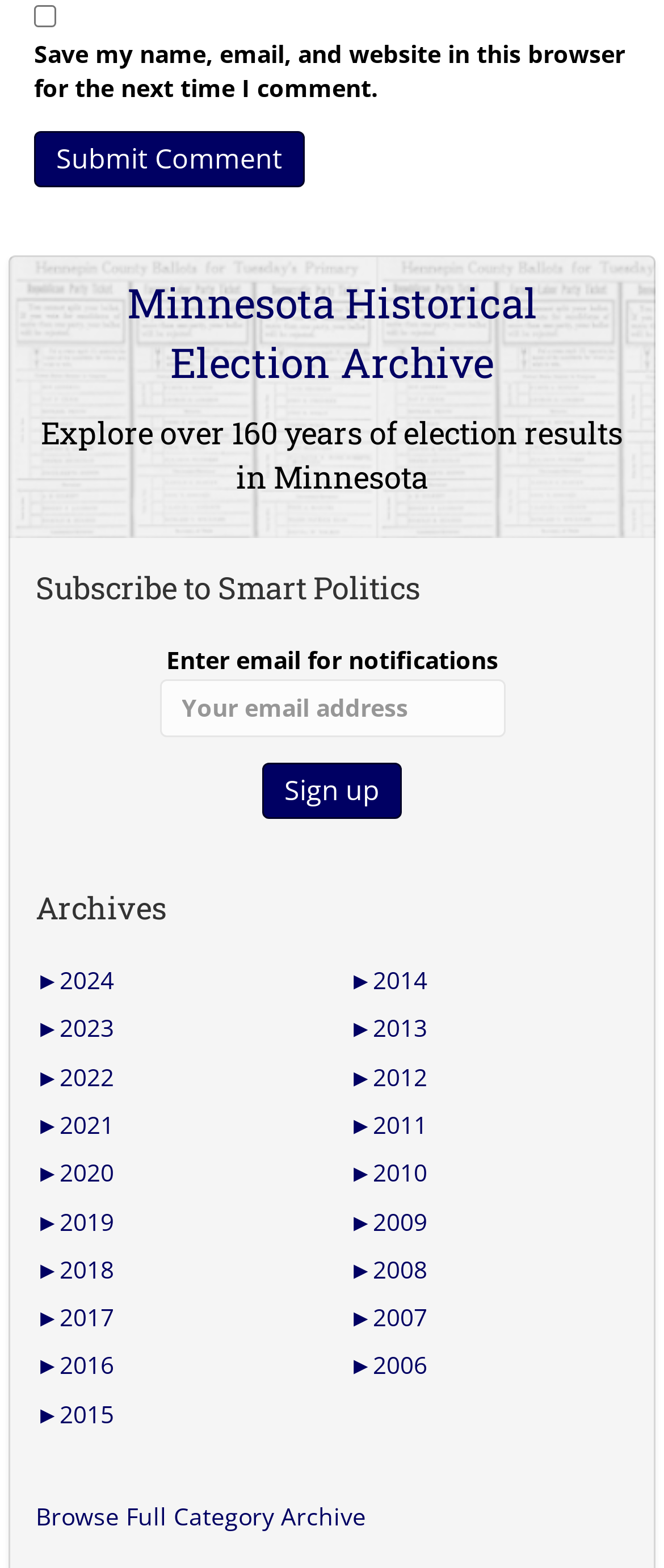What is the purpose of the checkbox?
Please answer using one word or phrase, based on the screenshot.

Save comment information